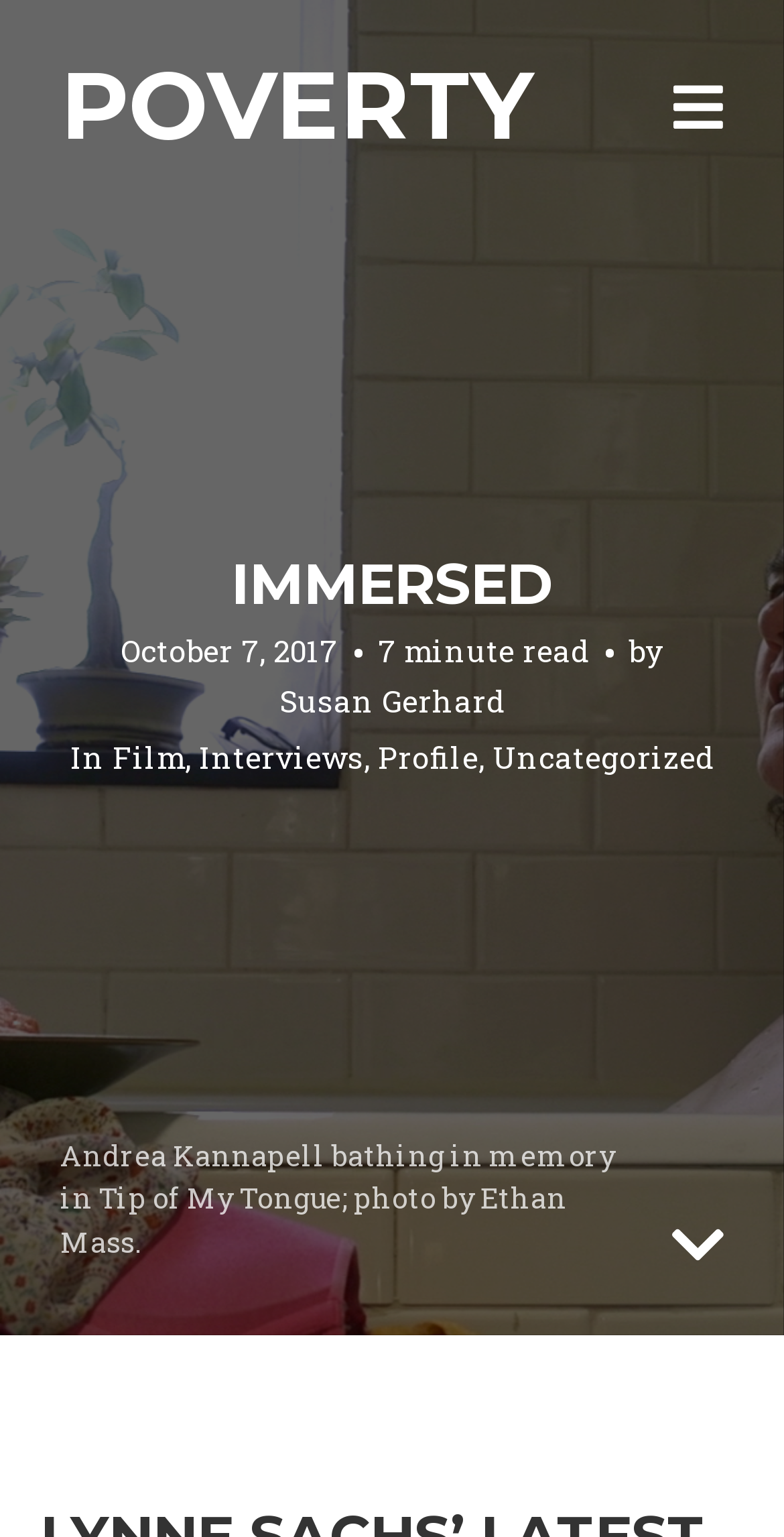Please identify the bounding box coordinates of the element that needs to be clicked to execute the following command: "Visit the 'Film' category". Provide the bounding box using four float numbers between 0 and 1, formatted as [left, top, right, bottom].

[0.144, 0.479, 0.236, 0.506]